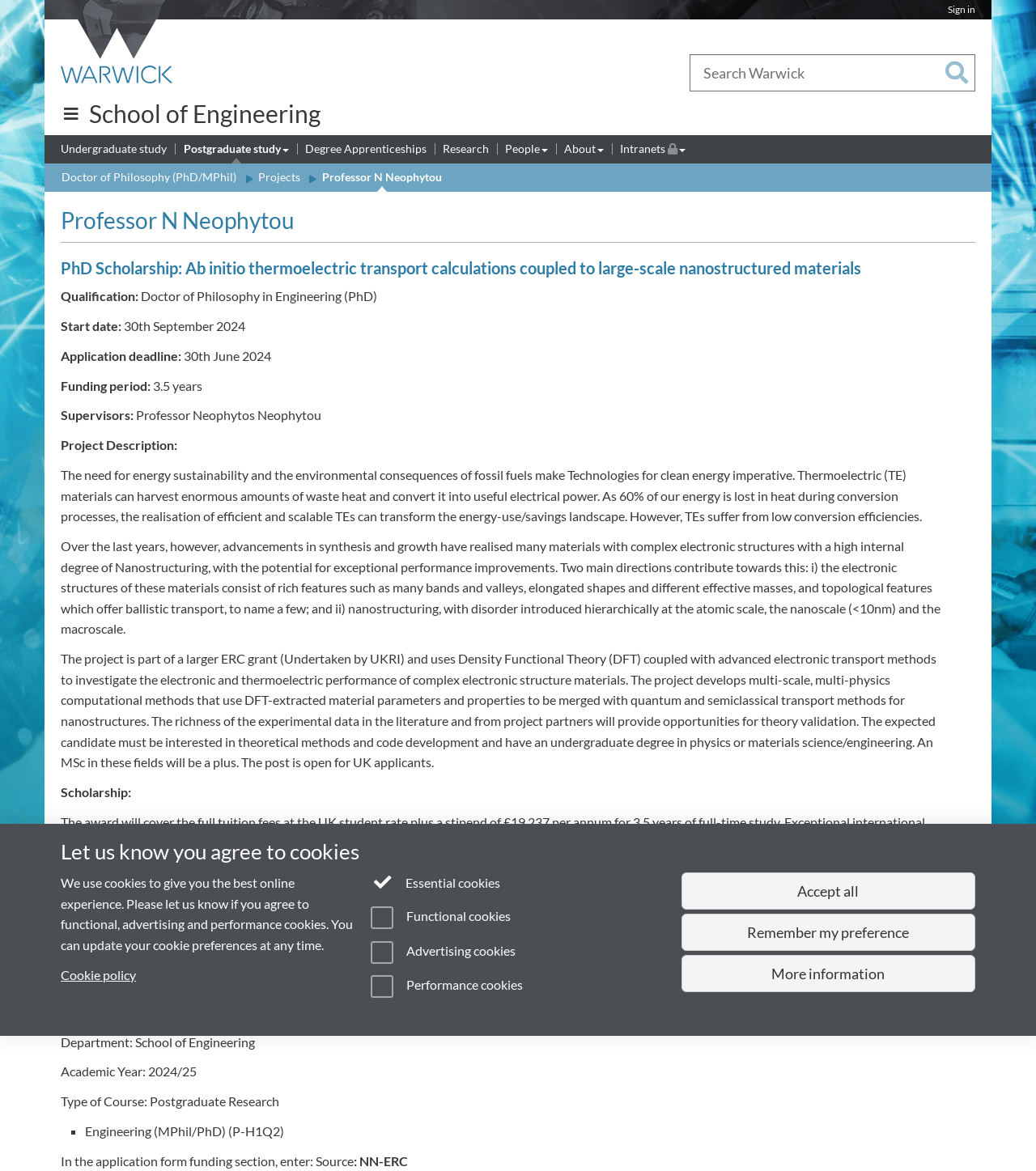Using the elements shown in the image, answer the question comprehensively: What is the application deadline of the PhD scholarship?

I found the answer by looking at the static text element with the text 'Application deadline:' and its corresponding answer '30th June 2024' which is located in the project description section of the webpage.